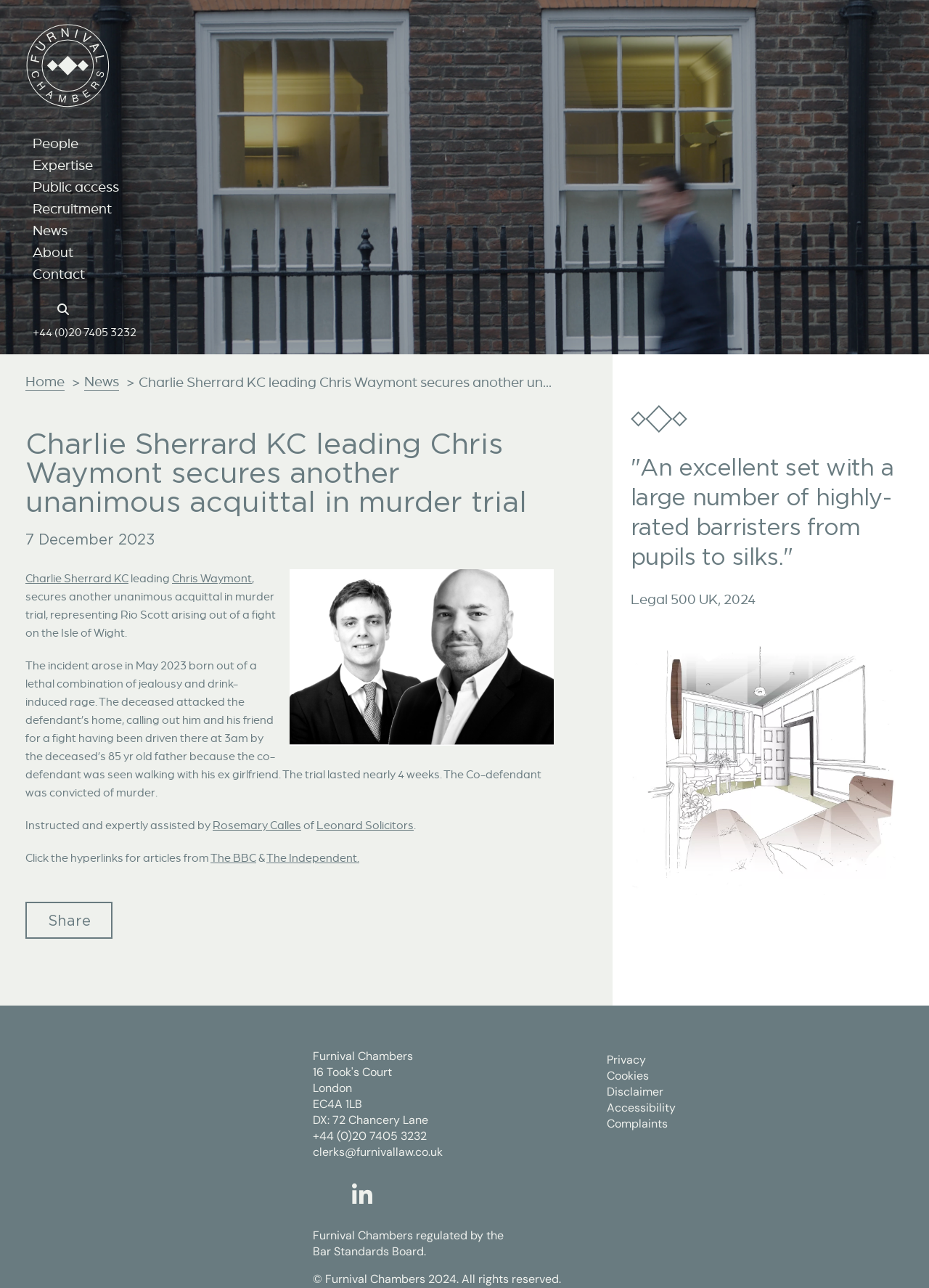Provide your answer to the question using just one word or phrase: What is the location of Furnival Chambers?

London